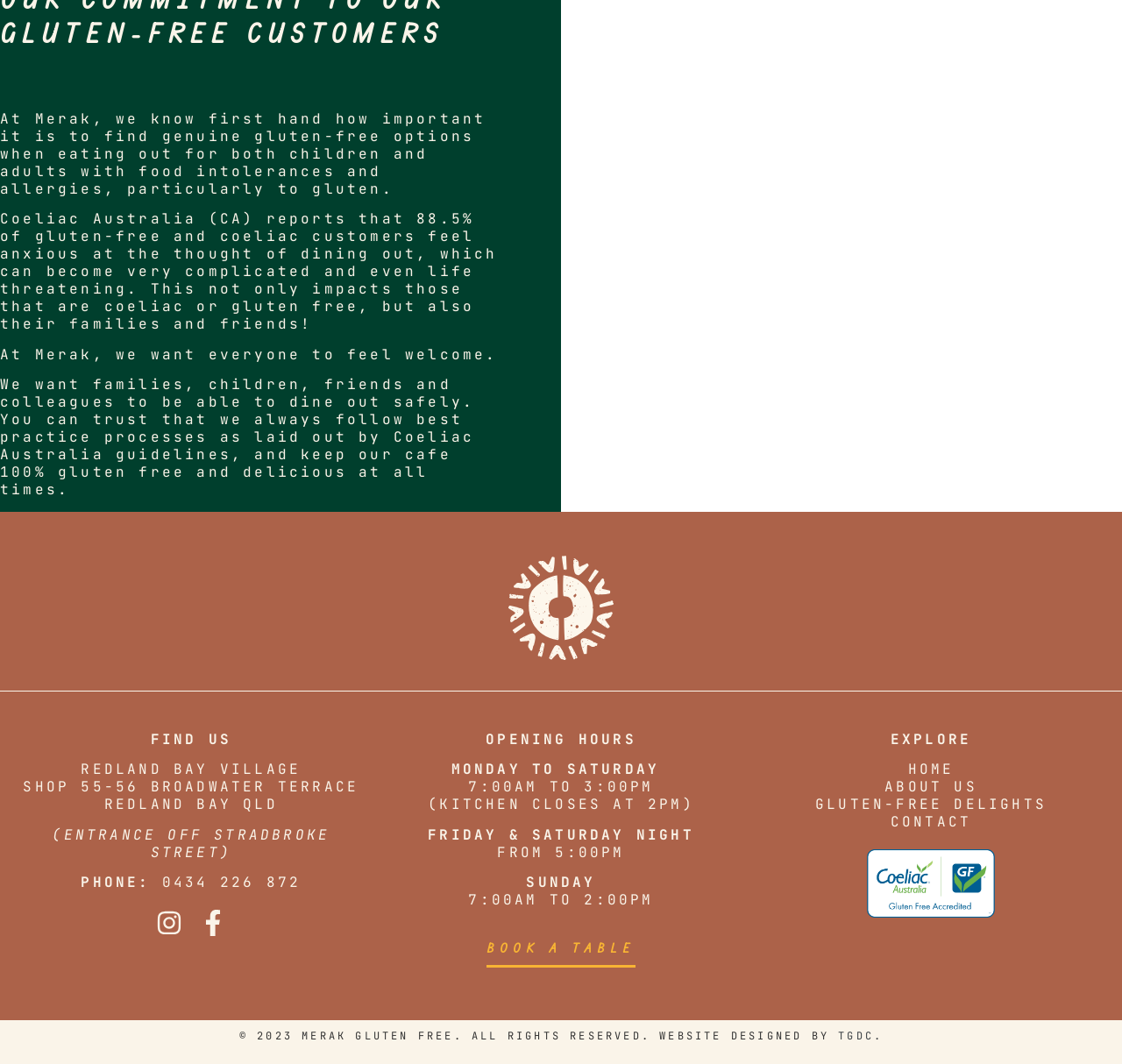What social media platforms does the cafe have?
Using the image as a reference, answer the question with a short word or phrase.

Instagram and Facebook